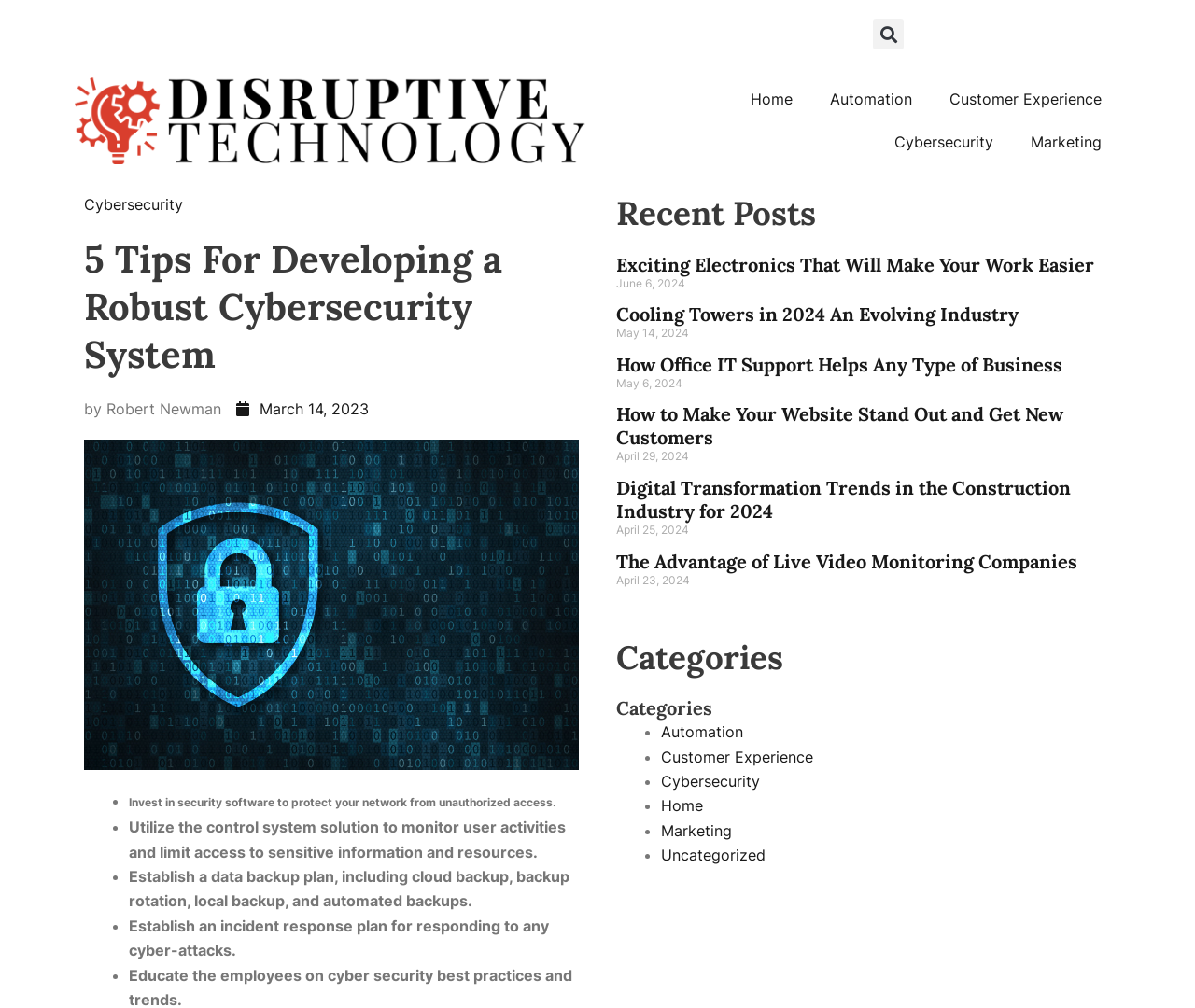Please extract the primary headline from the webpage.

5 Tips For Developing a Robust Cybersecurity System